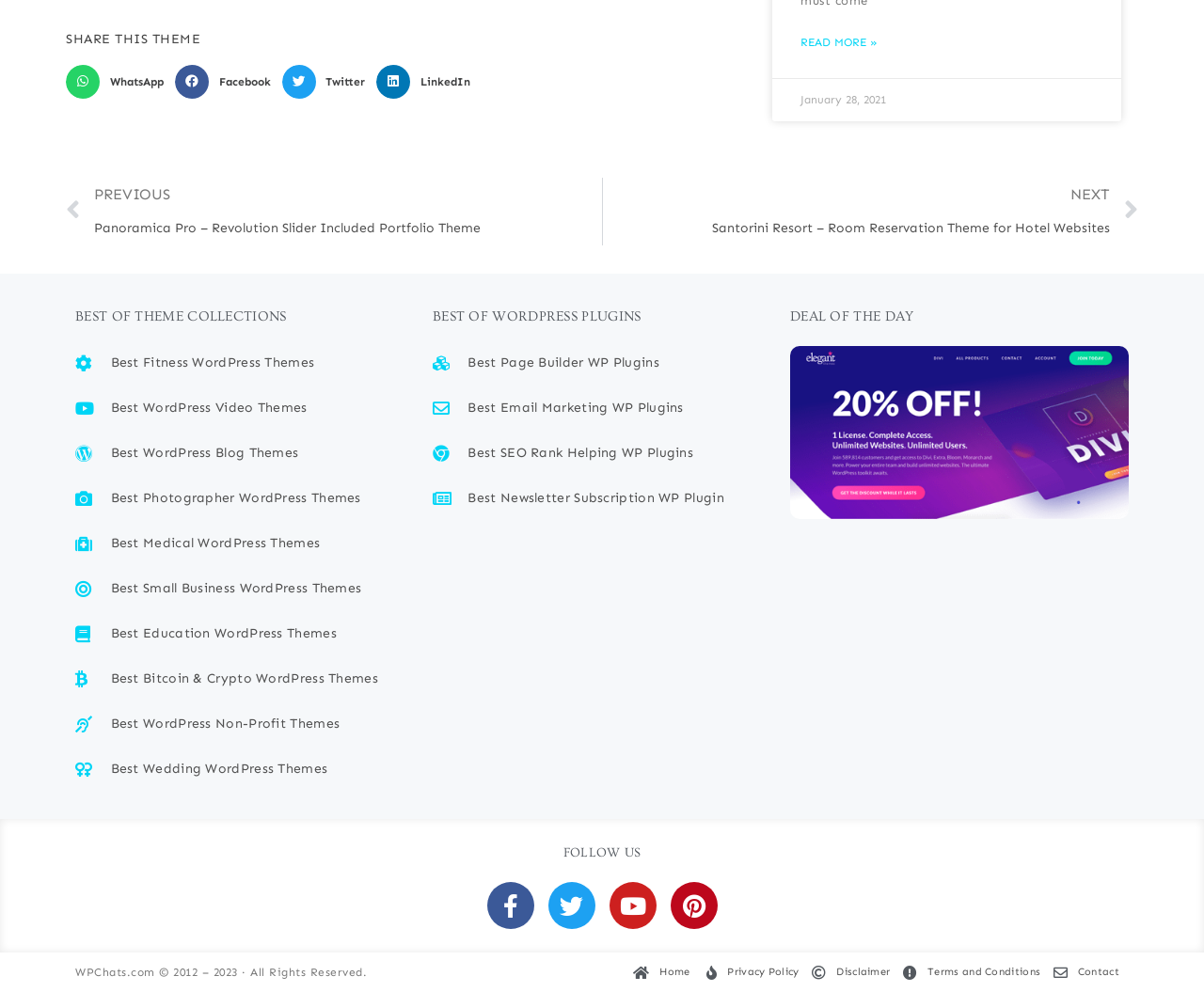How many links are there in the footer?
Identify the answer in the screenshot and reply with a single word or phrase.

5